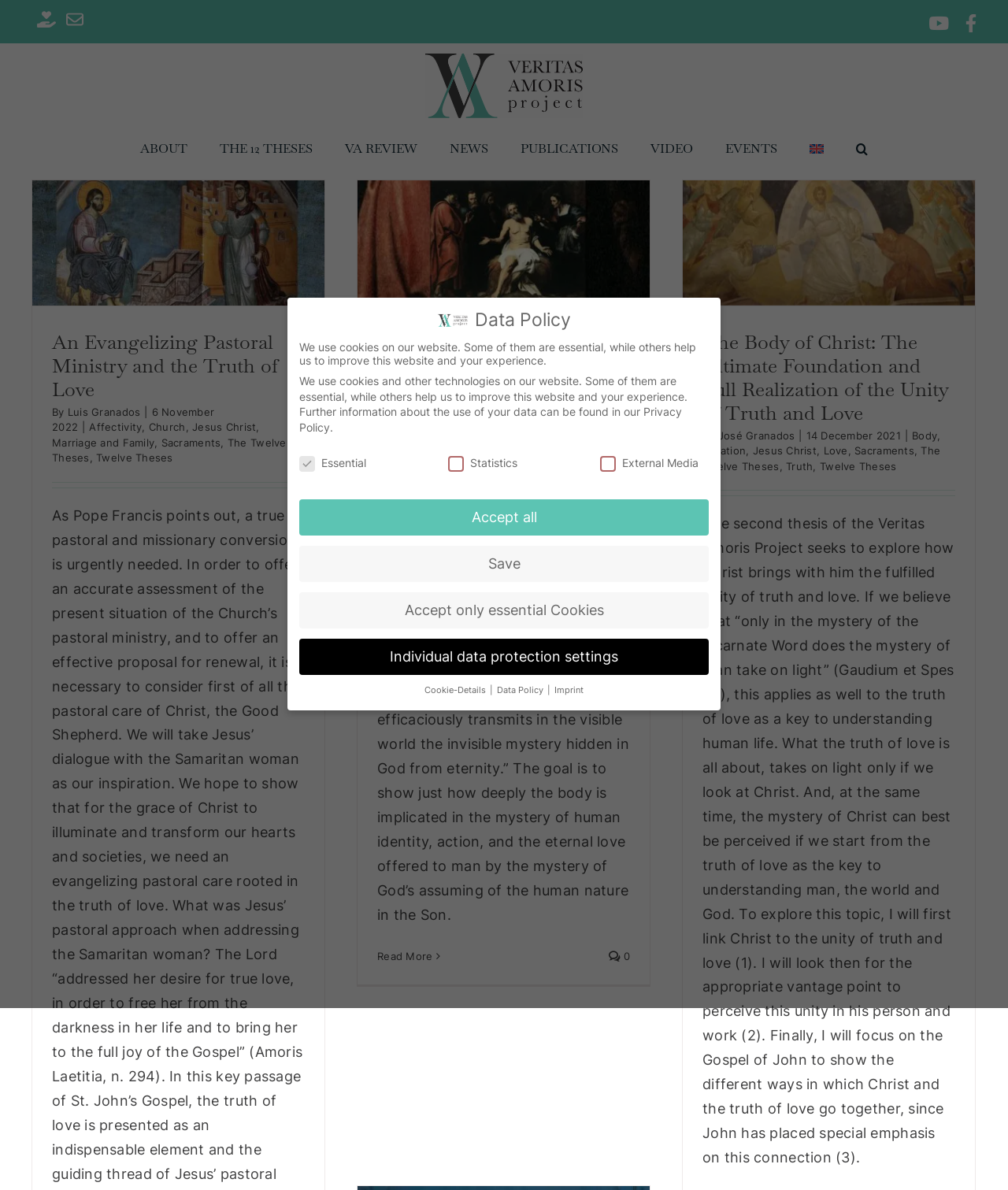Detail the various sections and features present on the webpage.

The webpage is about the Veritas Amoris Project, specifically the Sacraments Archives section. At the top right corner, there are social media links to YouTube and Facebook. Below that, the Veritas Amoris Project logo is displayed, along with a main menu navigation bar that includes links to ABOUT, THE 12 THESES, VA REVIEW, NEWS, PUBLICATIONS, VIDEO, EVENTS, and a language selection option.

The main content area is divided into two sections. On the left, there is a search button and a list of article links, each with a heading, author, and date. The articles appear to be related to sacraments, love, and the body as a sacrament. Some of the article titles include "The Body as Sacrament of Love: In My Flesh I Shall See God" and "The Body of Christ: The Ultimate Foundation and Full Realization of the Unity of Truth and Love".

On the right, there is a section with a heading and a brief summary of an article, followed by a "Read More" link. Below that, there is an image related to the body of Christ, and another list of links to articles or resources, including a gallery link.

Throughout the page, there are various links to related topics, such as Jesus Christ, John Paul II, and the Twelve Theses. The overall layout is organized, with clear headings and concise text, making it easy to navigate and find relevant information.